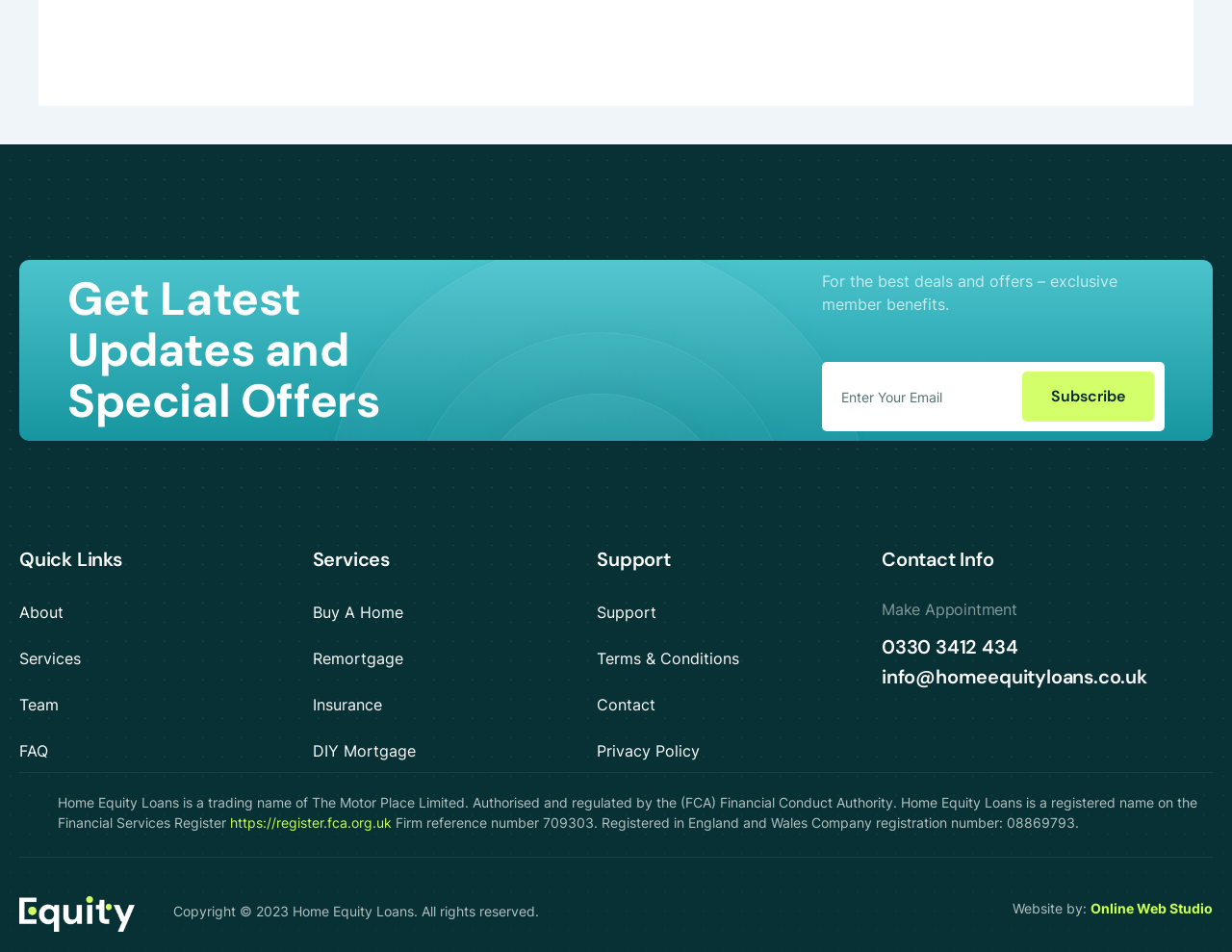Analyze the image and provide a detailed answer to the question: What is the purpose of the email subscription?

The purpose of the email subscription is to receive the latest updates and special offers, as indicated by the heading 'Get Latest Updates and Special Offers' and the static text 'For the best deals and offers – exclusive member benefits.'